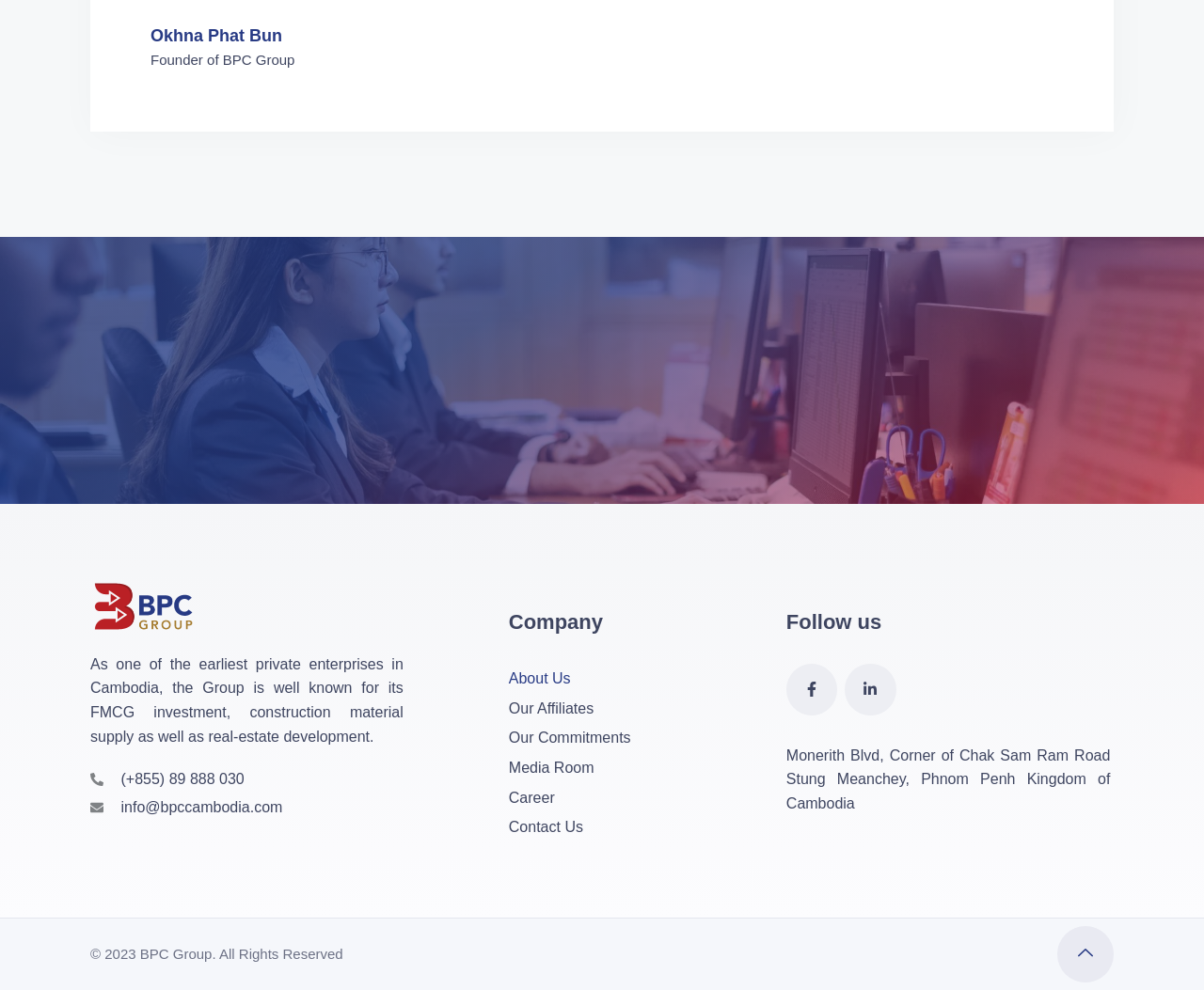What is the copyright year of BPC Group?
Using the image as a reference, give a one-word or short phrase answer.

2023